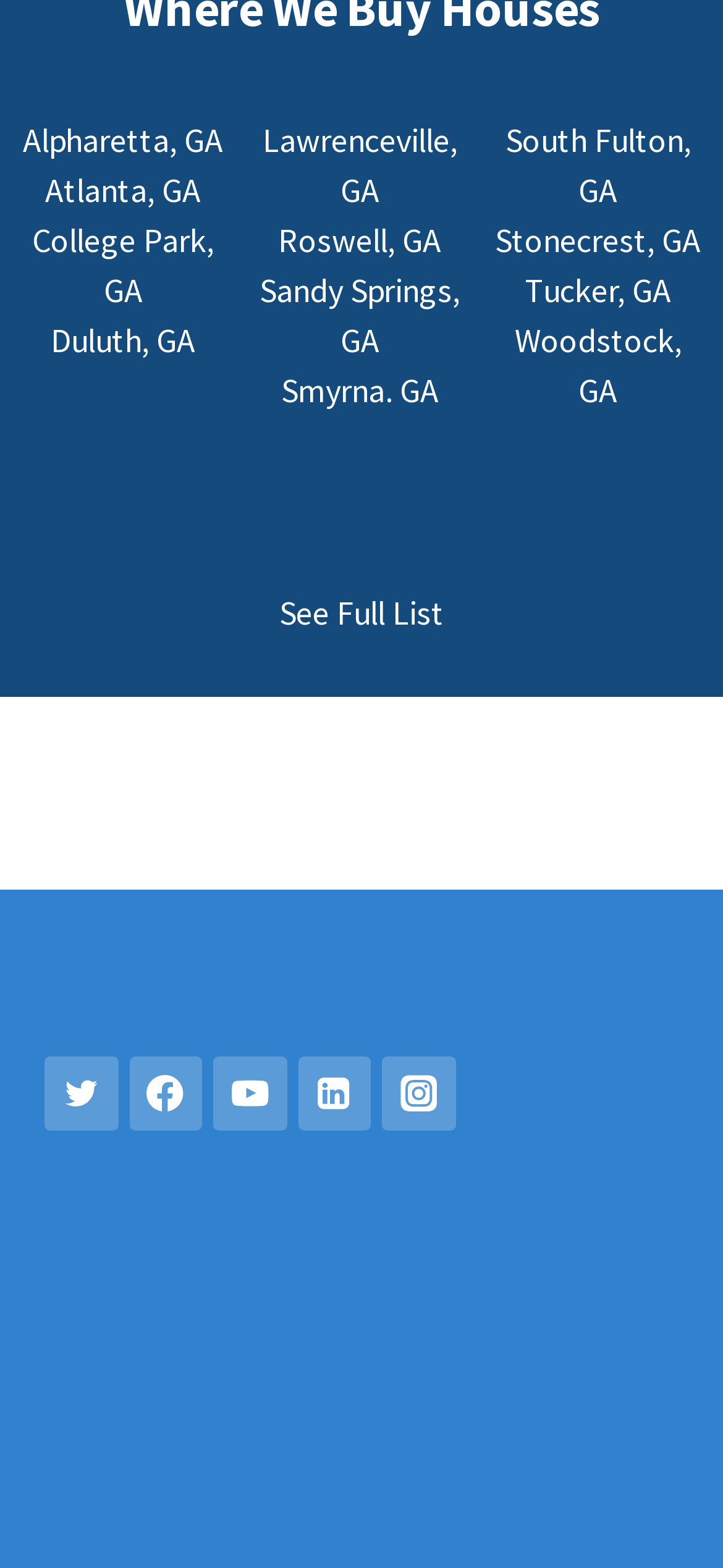Identify the bounding box coordinates of the element that should be clicked to fulfill this task: "Follow on Twitter". The coordinates should be provided as four float numbers between 0 and 1, i.e., [left, top, right, bottom].

[0.062, 0.674, 0.163, 0.721]